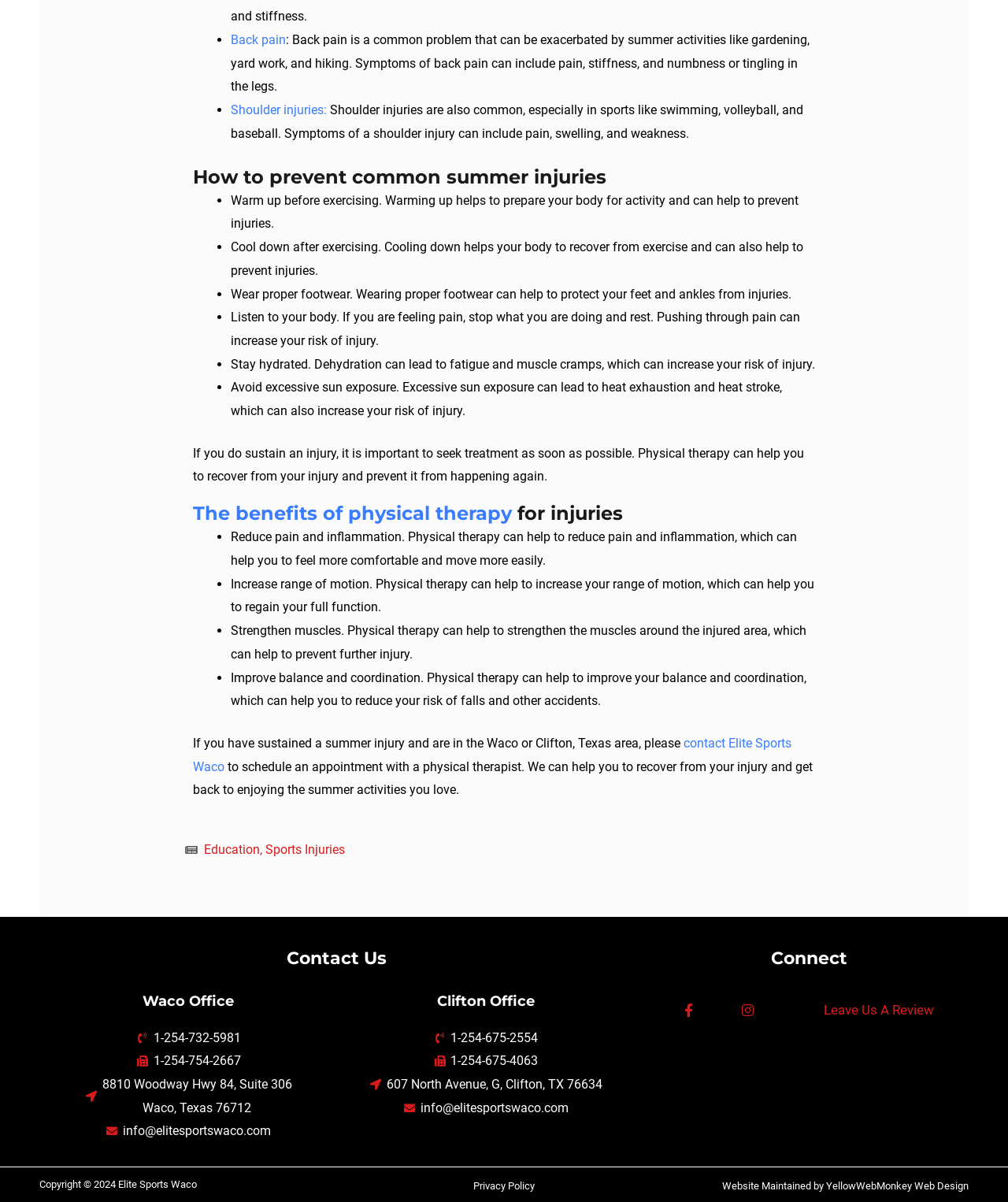Locate the bounding box coordinates of the clickable part needed for the task: "Search for a topic".

None